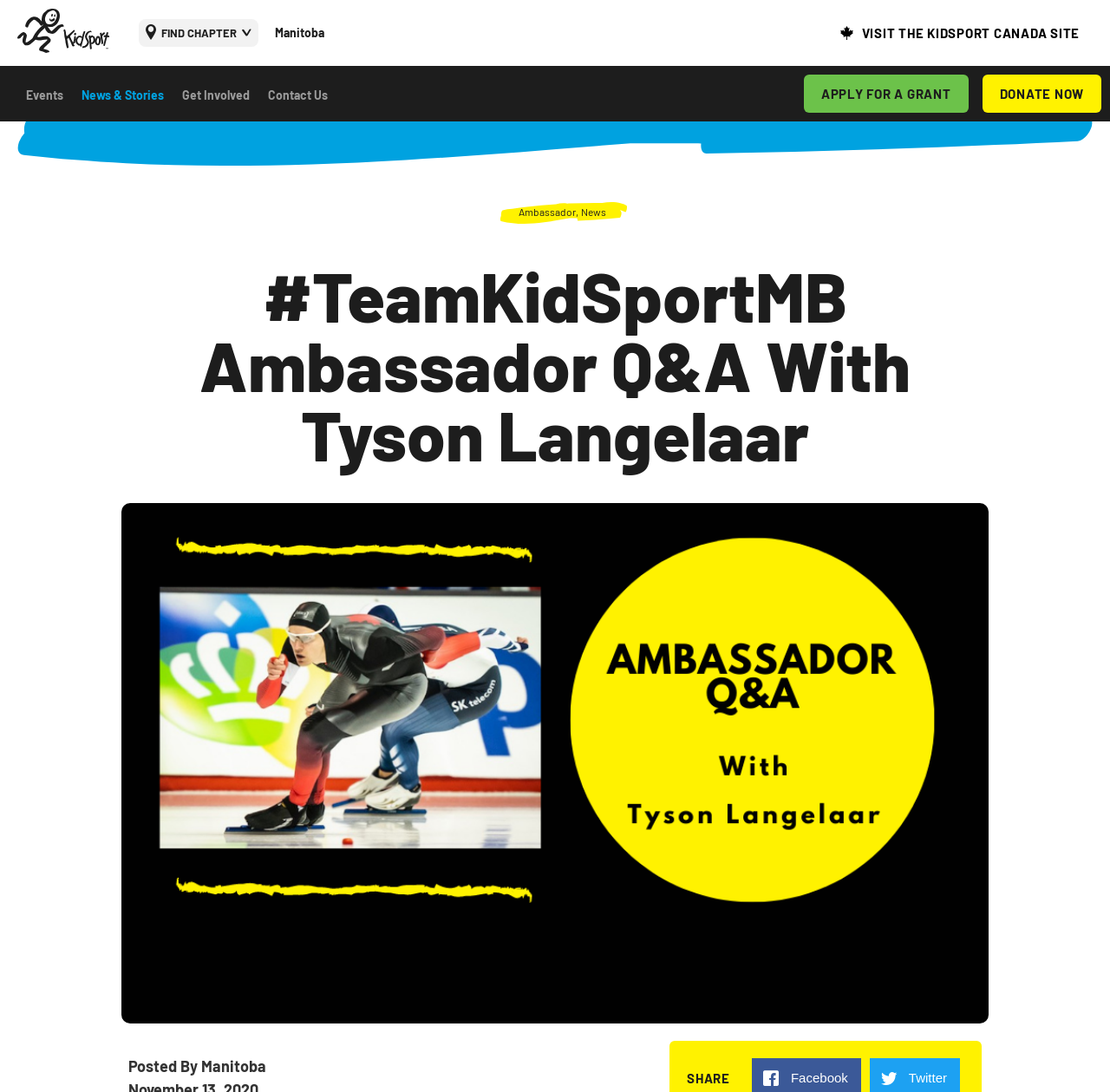Please identify the bounding box coordinates of the element's region that I should click in order to complete the following instruction: "Visit the KidSport Canada site". The bounding box coordinates consist of four float numbers between 0 and 1, i.e., [left, top, right, bottom].

[0.776, 0.021, 0.973, 0.04]